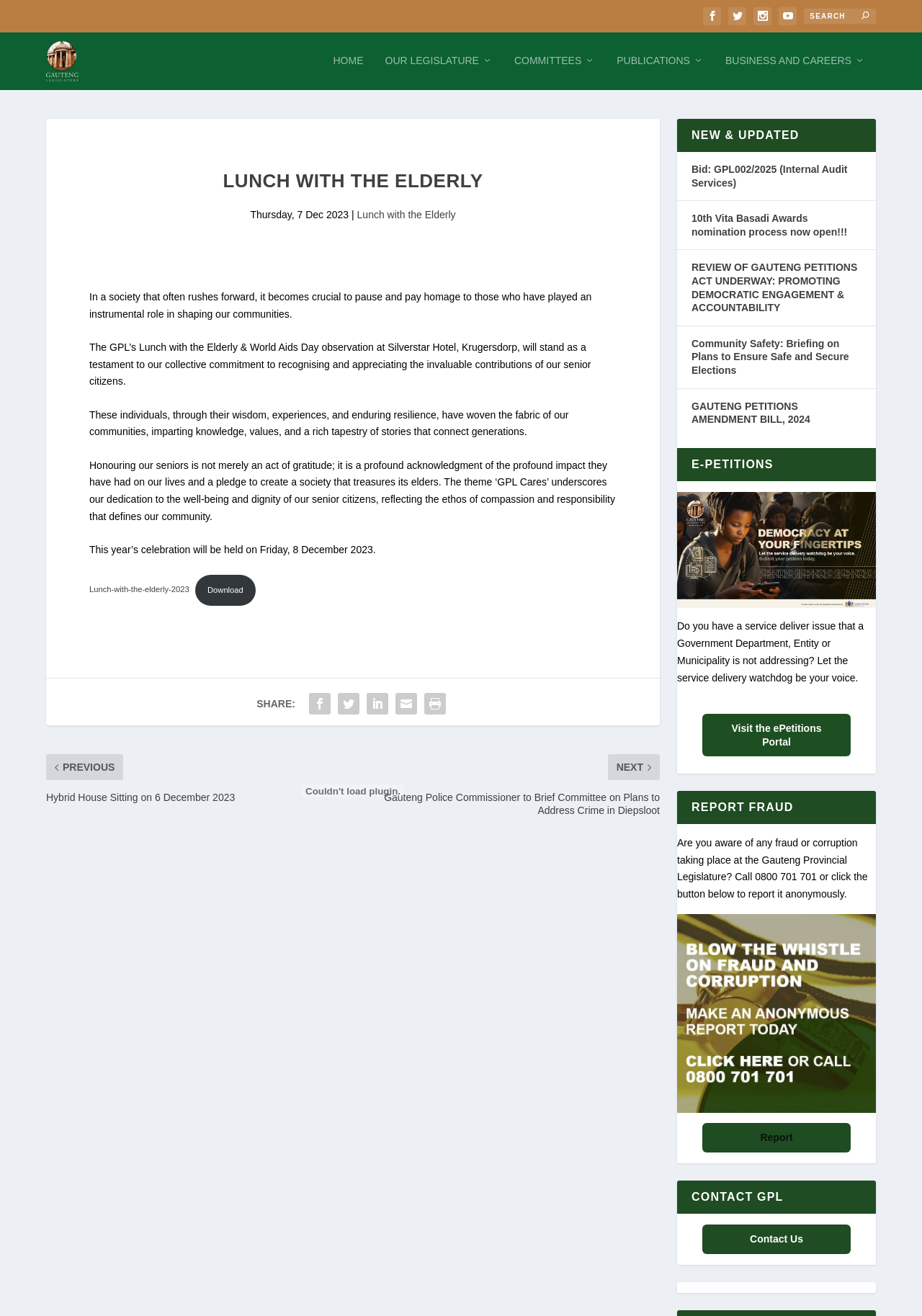What is the phone number to report fraud?
Refer to the image and give a detailed answer to the query.

The phone number to report fraud can be found in the 'REPORT FRAUD' section of the webpage, where it is written 'Call 0800 701 701 or click the button below to report it anonymously'.